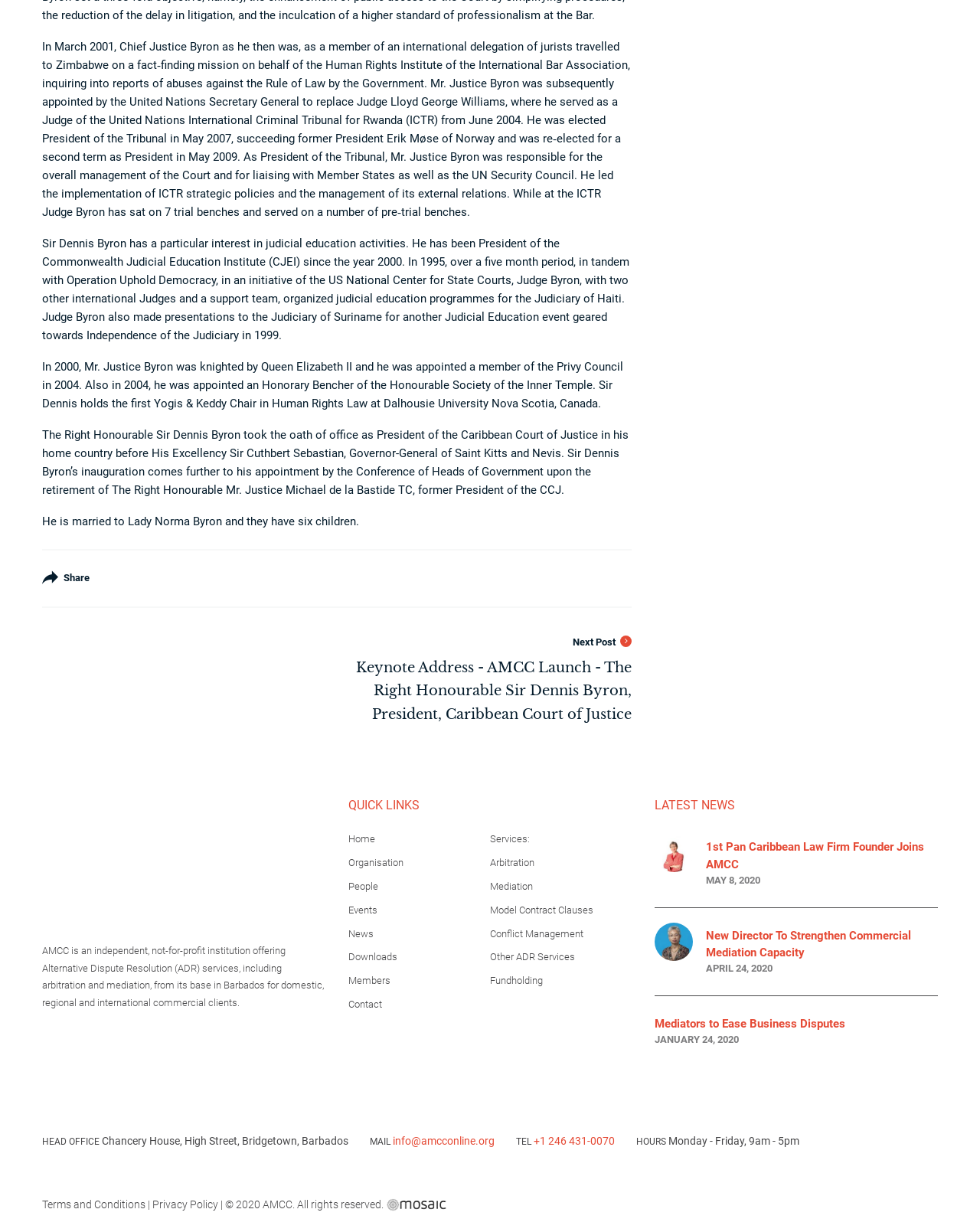Locate the bounding box coordinates of the area where you should click to accomplish the instruction: "Check the 'LATEST NEWS' section".

[0.668, 0.647, 0.957, 0.662]